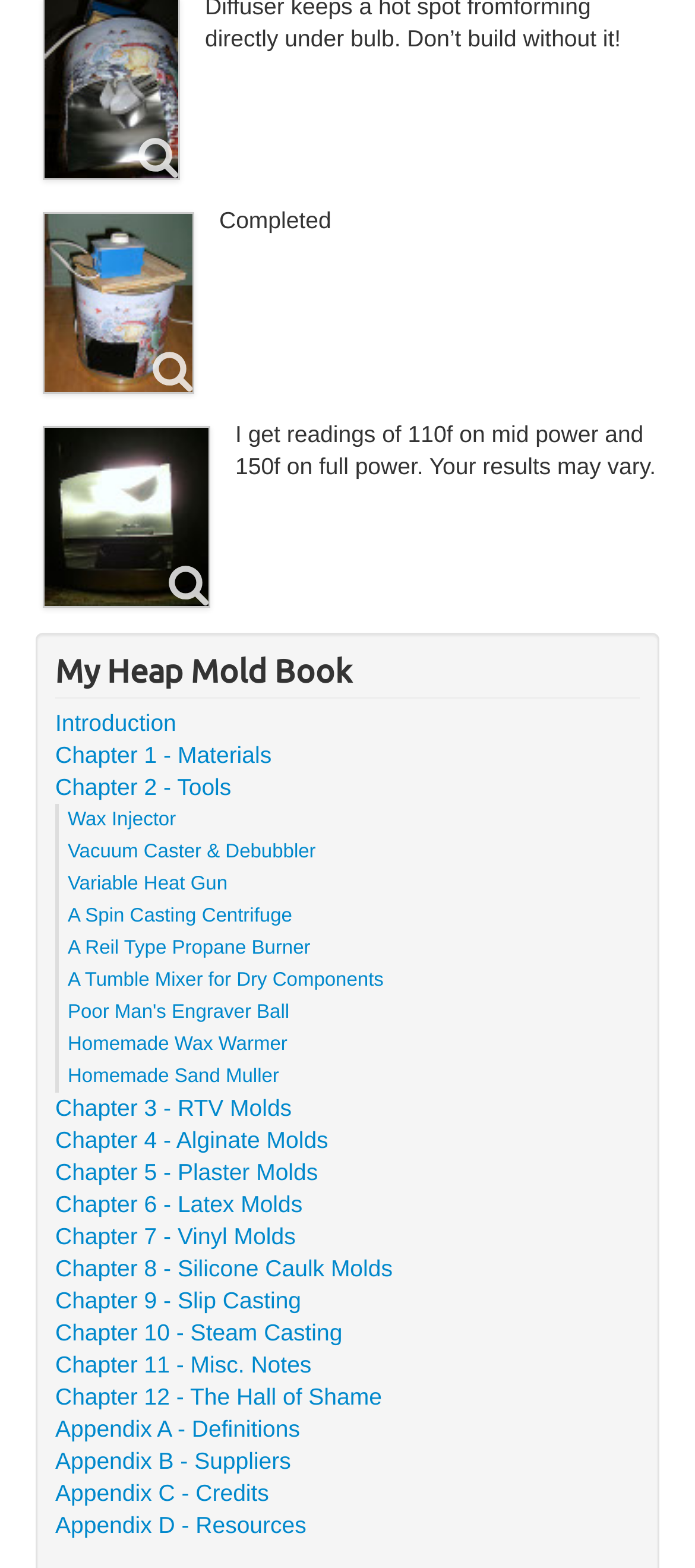Please determine the bounding box coordinates of the element to click on in order to accomplish the following task: "Go to 'Chapter 3 - RTV Molds'". Ensure the coordinates are four float numbers ranging from 0 to 1, i.e., [left, top, right, bottom].

[0.079, 0.697, 0.921, 0.717]